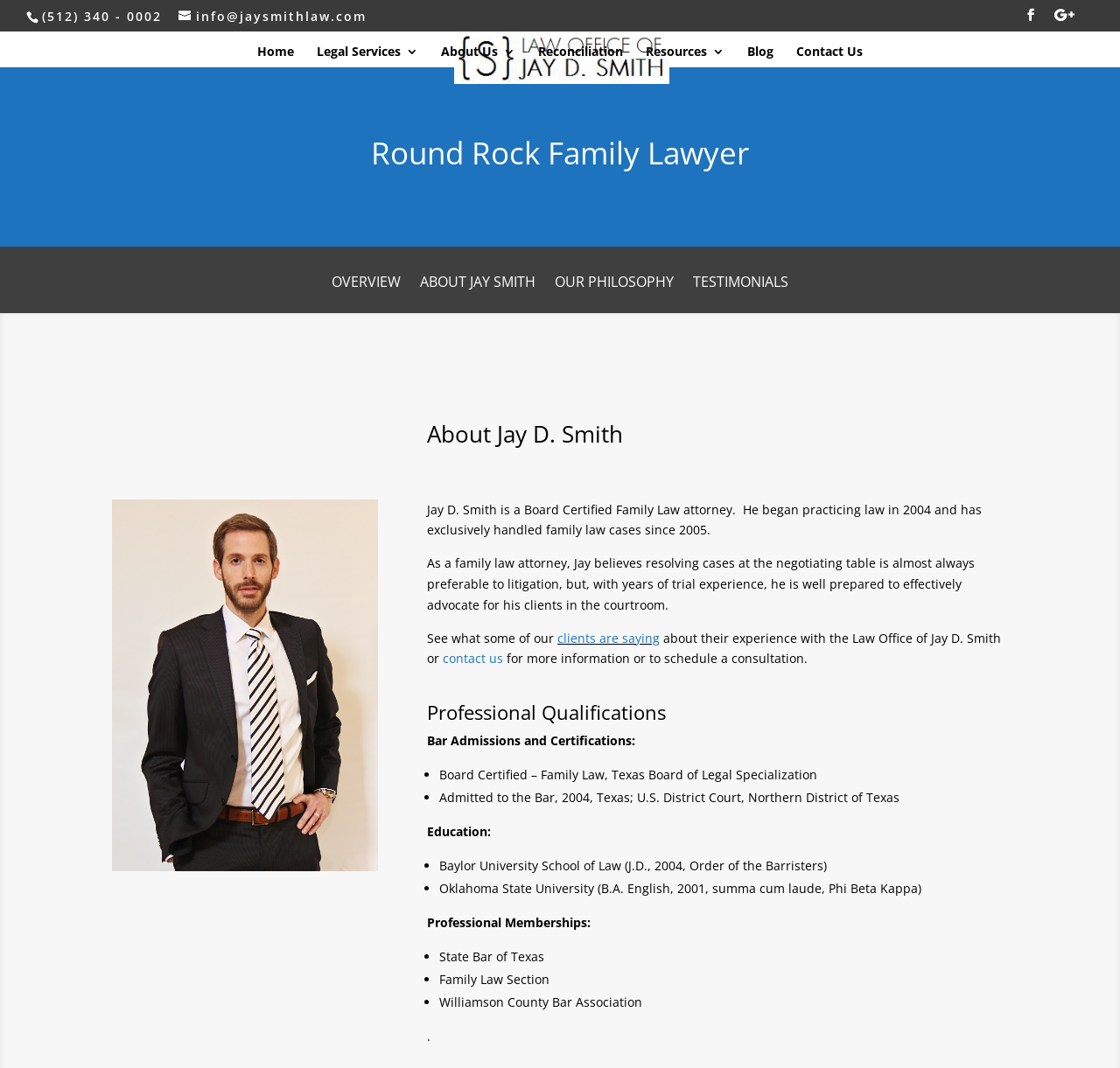Please respond to the question using a single word or phrase:
What is the education background of Jay D. Smith?

Baylor University School of Law